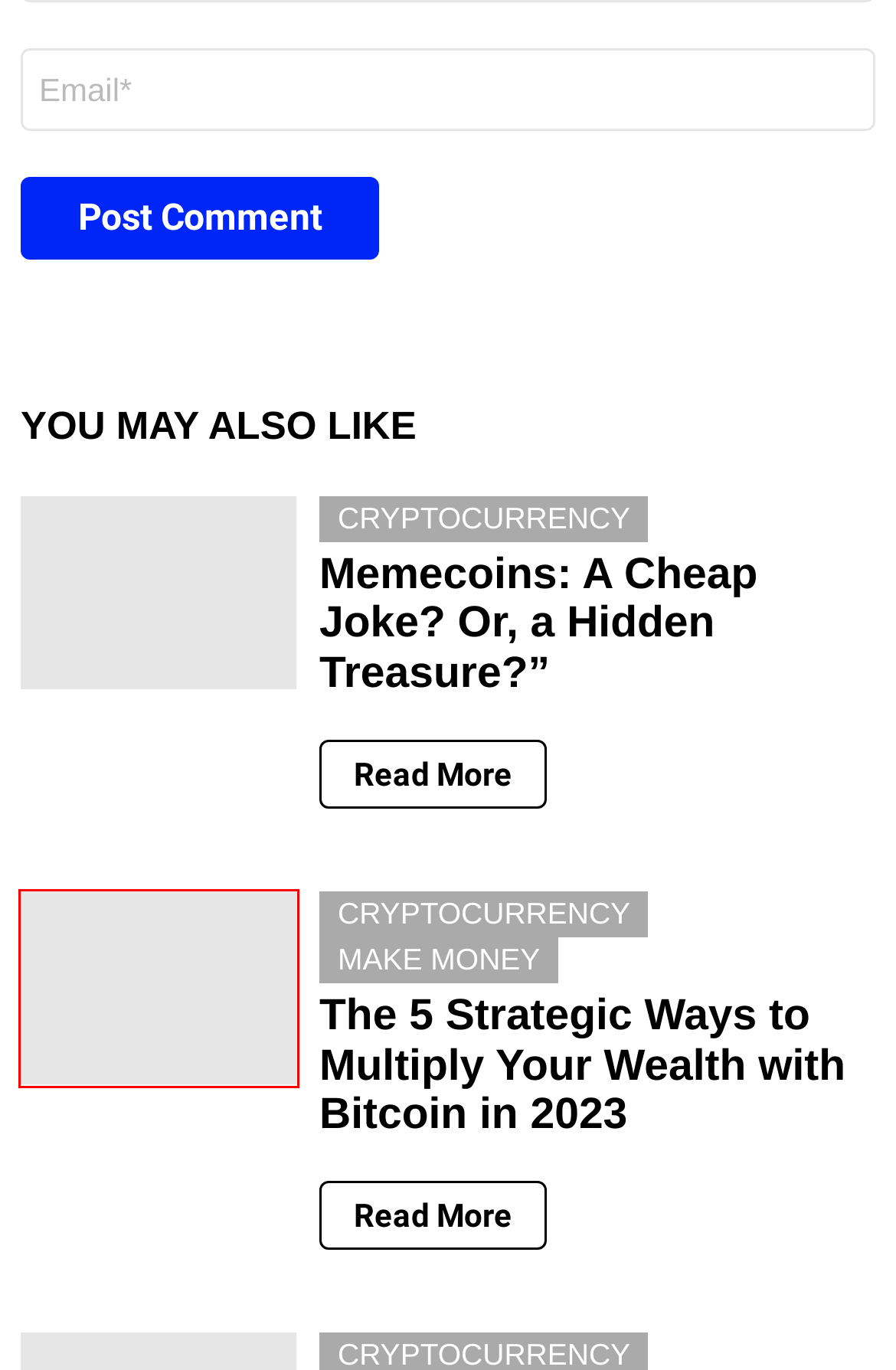Given a screenshot of a webpage with a red bounding box around an element, choose the most appropriate webpage description for the new page displayed after clicking the element within the bounding box. Here are the candidates:
A. How to Download and Install Mac OS Cursor on Windows 10, 11 and Older Version - FaqonTech
B. Privacy Policy - FaqonTech
C. - FaqonTech
D. Memecoins: A Cheap Joke? Or, a Hidden Treasure?" - FaqonTech
E. The 5 Strategic Ways to Multiply Your Wealth with Bitcoin in 2023 - FaqonTech
F. Market Cap - FaqonTech
G. Startups - FaqonTech
H. FaqonTech - FaqonTech

E